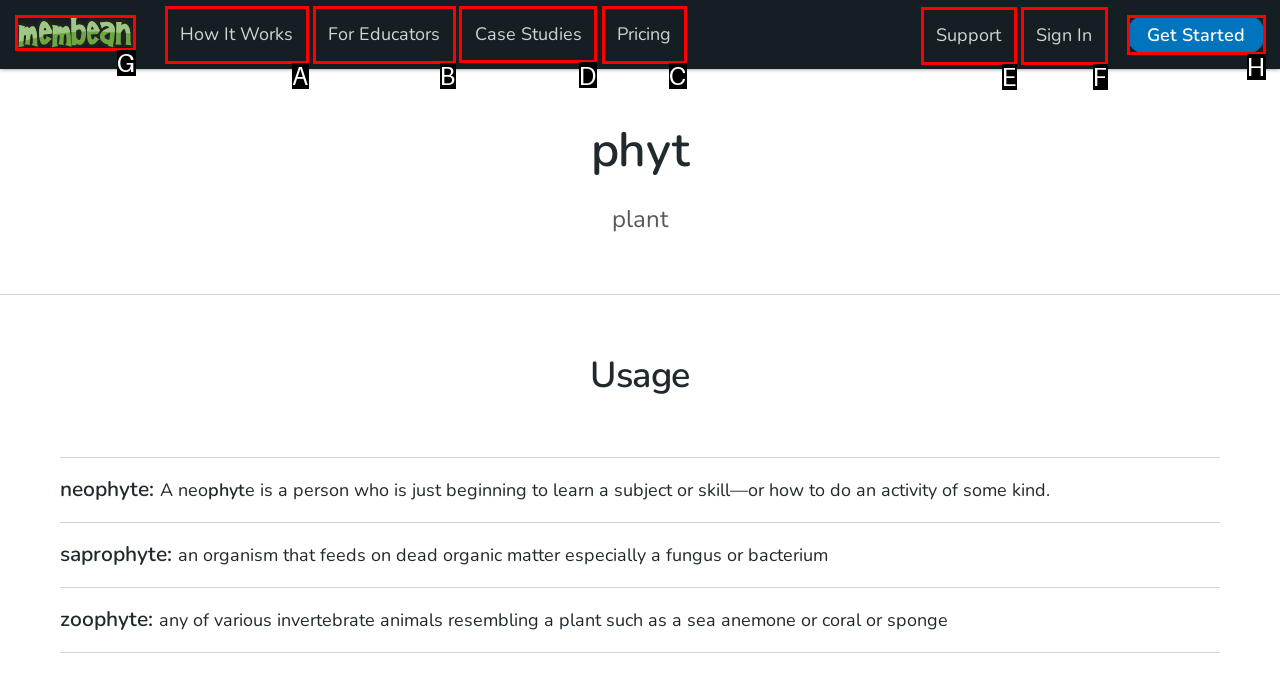Identify which lettered option completes the task: view 'Case Studies'. Provide the letter of the correct choice.

D